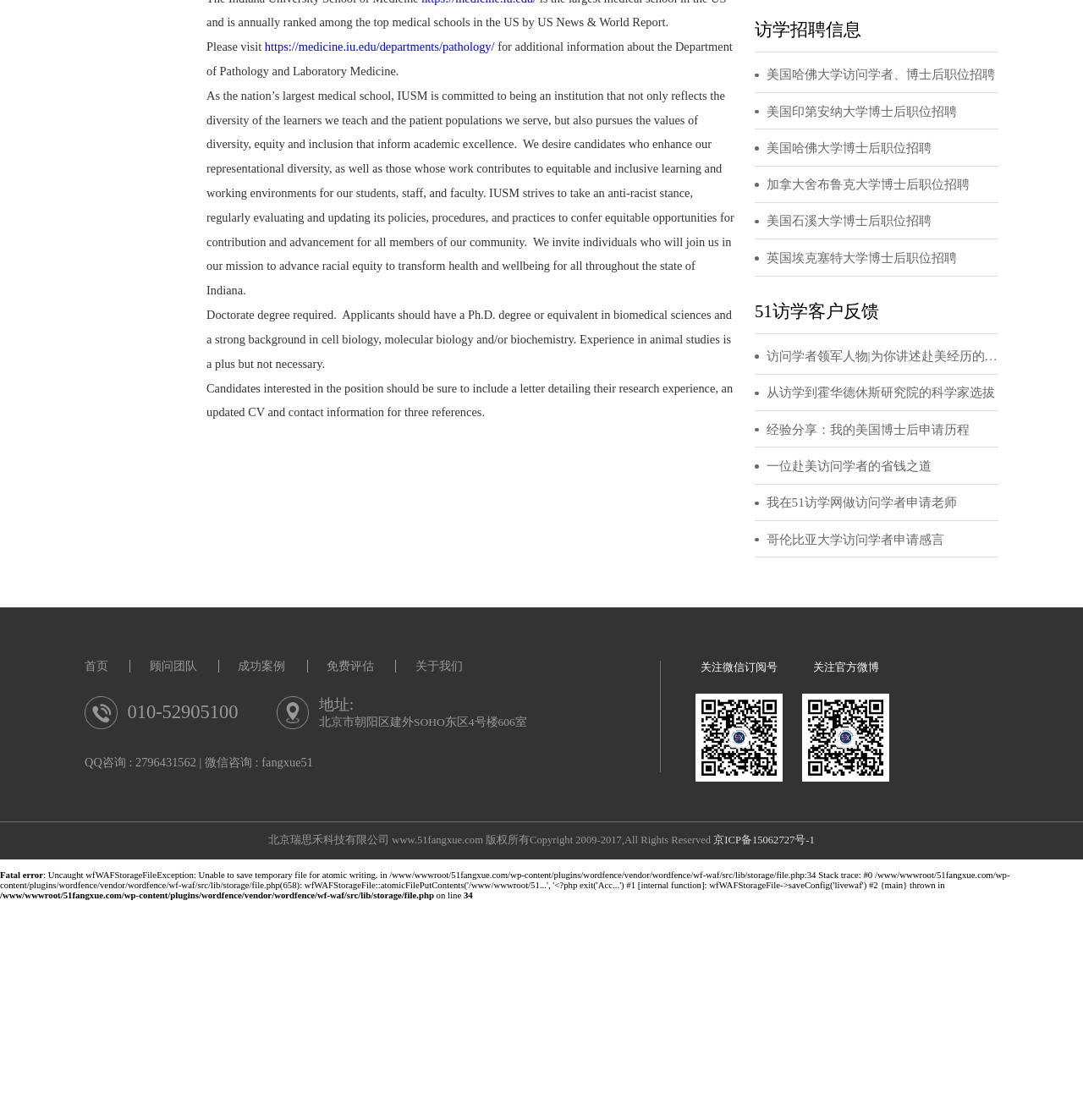Provide your answer to the question using just one word or phrase: What is the purpose of the Department of Pathology and Laboratory Medicine?

Not mentioned